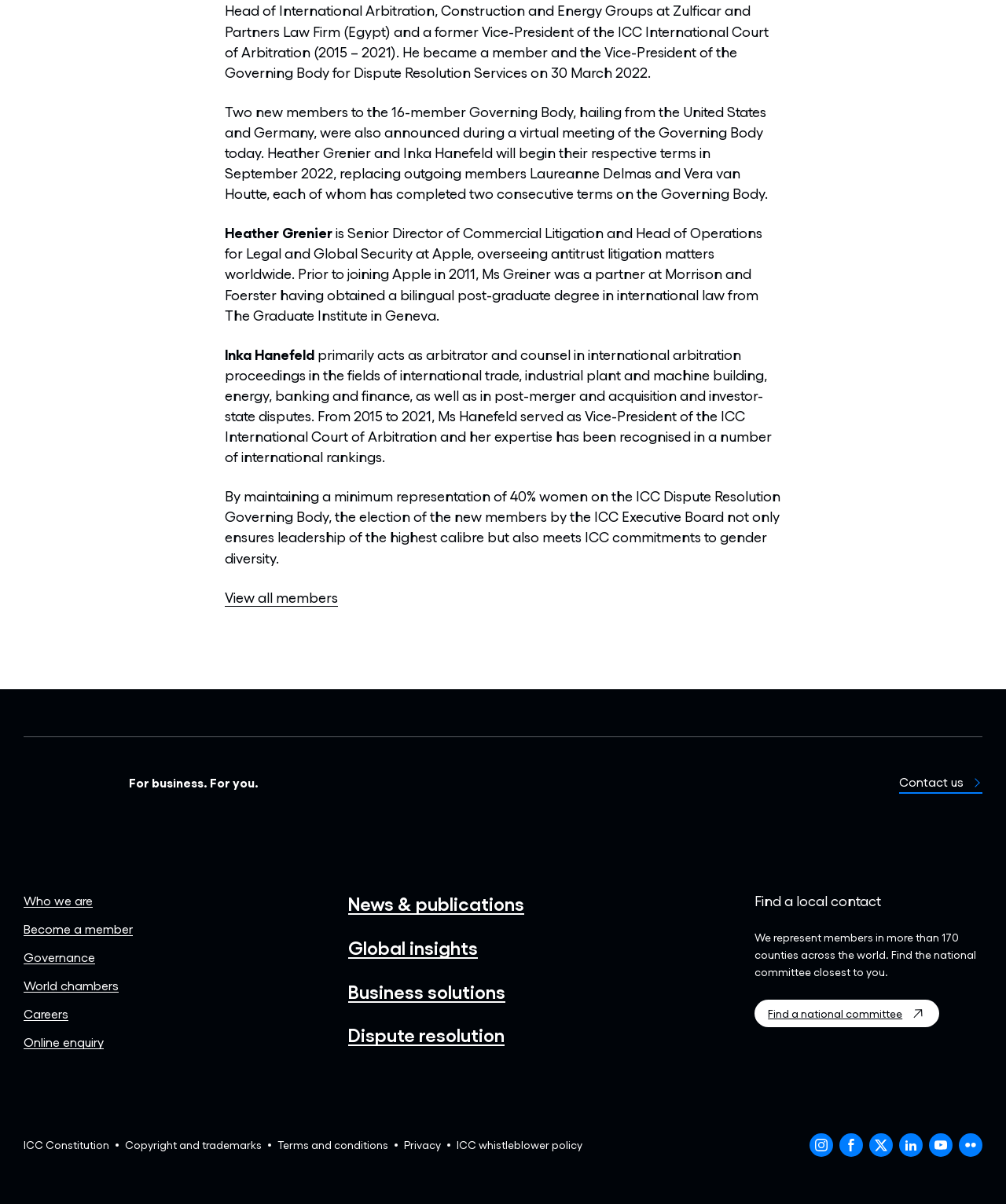Could you locate the bounding box coordinates for the section that should be clicked to accomplish this task: "View news and publications".

[0.346, 0.741, 0.521, 0.76]